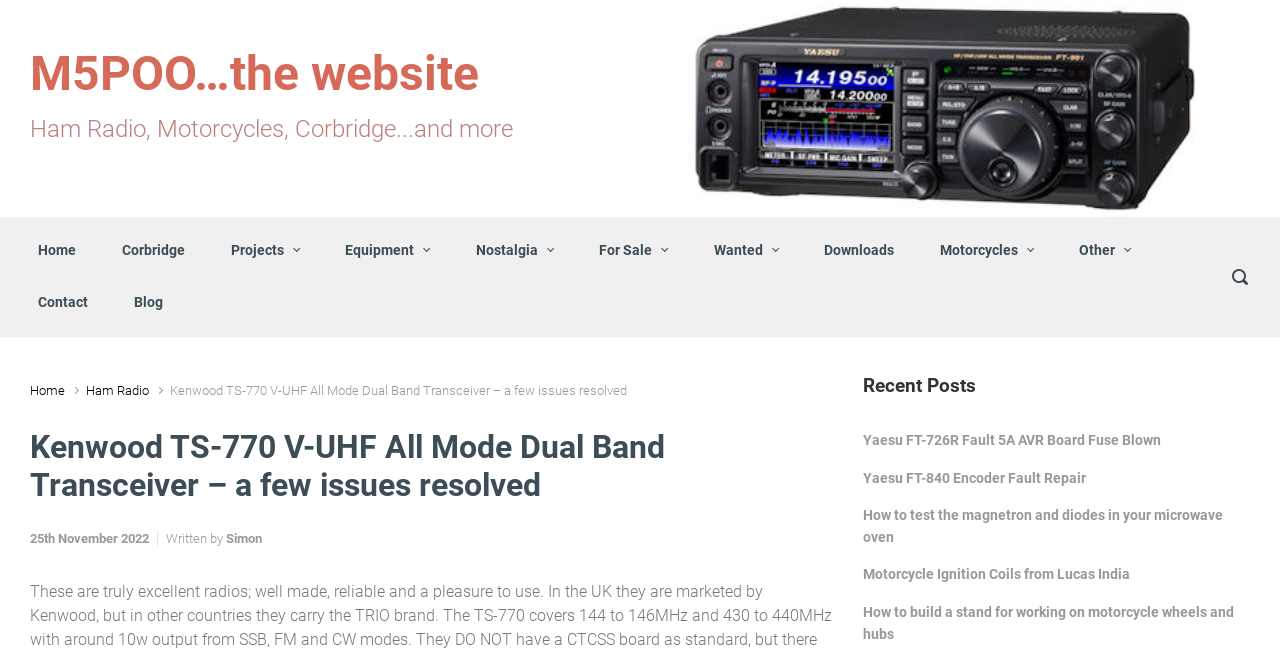Locate the bounding box coordinates of the element that needs to be clicked to carry out the instruction: "Search for something". The coordinates should be given as four float numbers ranging from 0 to 1, i.e., [left, top, right, bottom].

[0.949, 0.385, 0.988, 0.461]